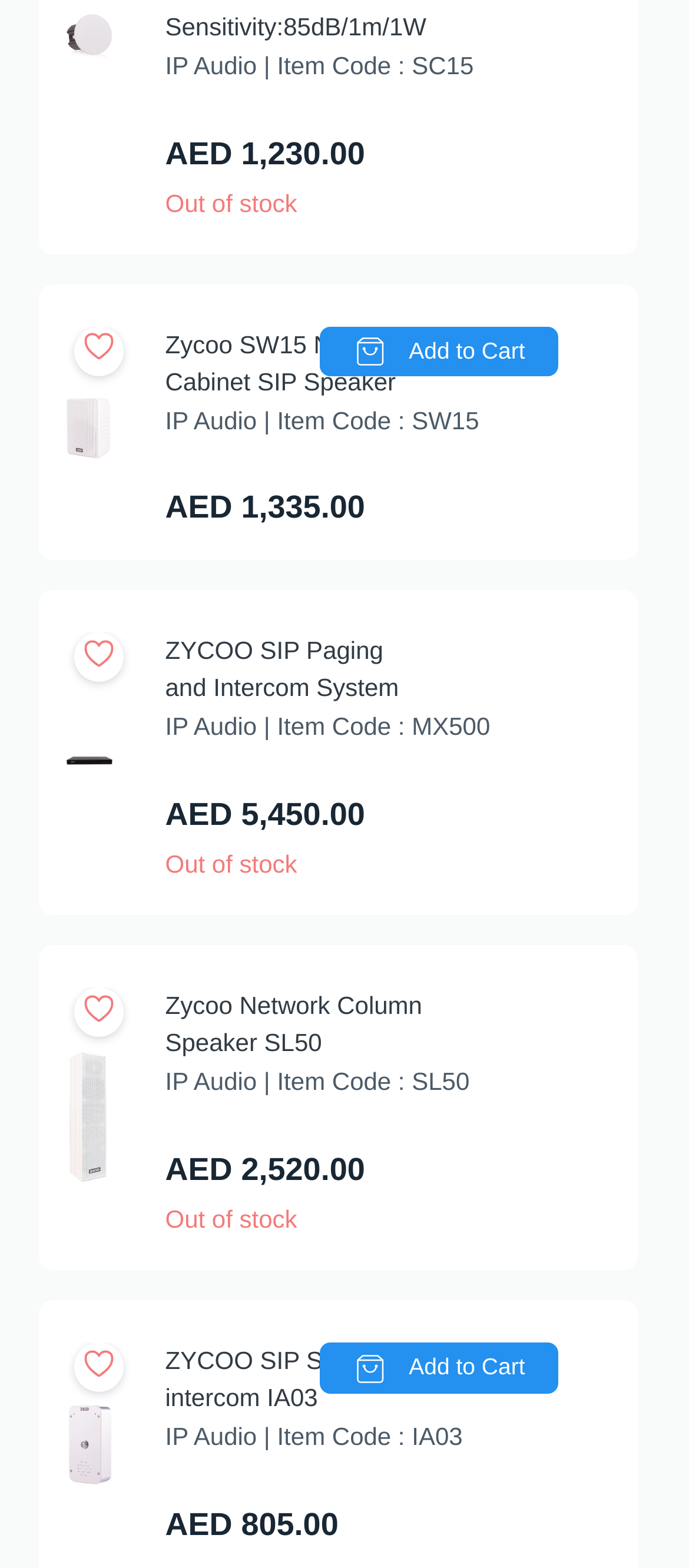What is the function of the button with the text 'Add to Cart'?
Answer briefly with a single word or phrase based on the image.

To add a product to the cart